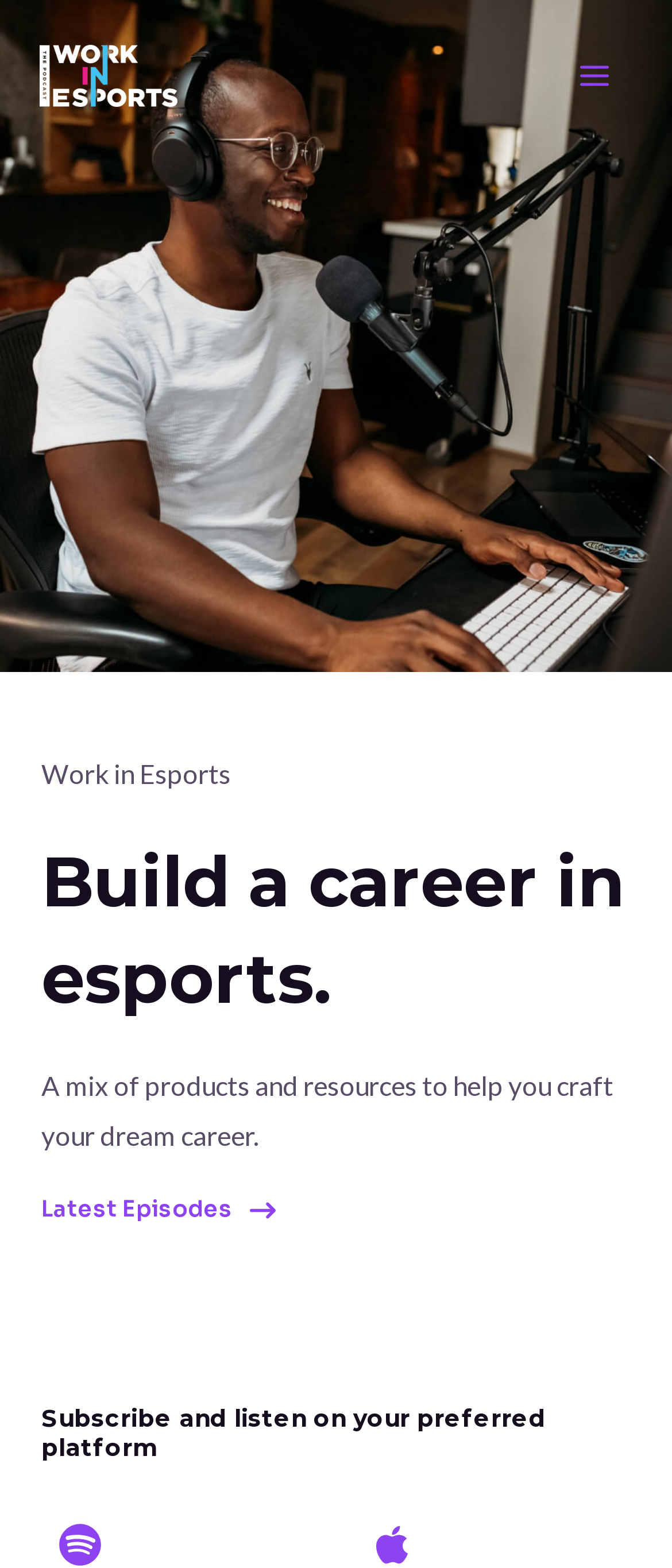What is the suggested action for users?
Based on the visual, give a brief answer using one word or a short phrase.

Subscribe and listen